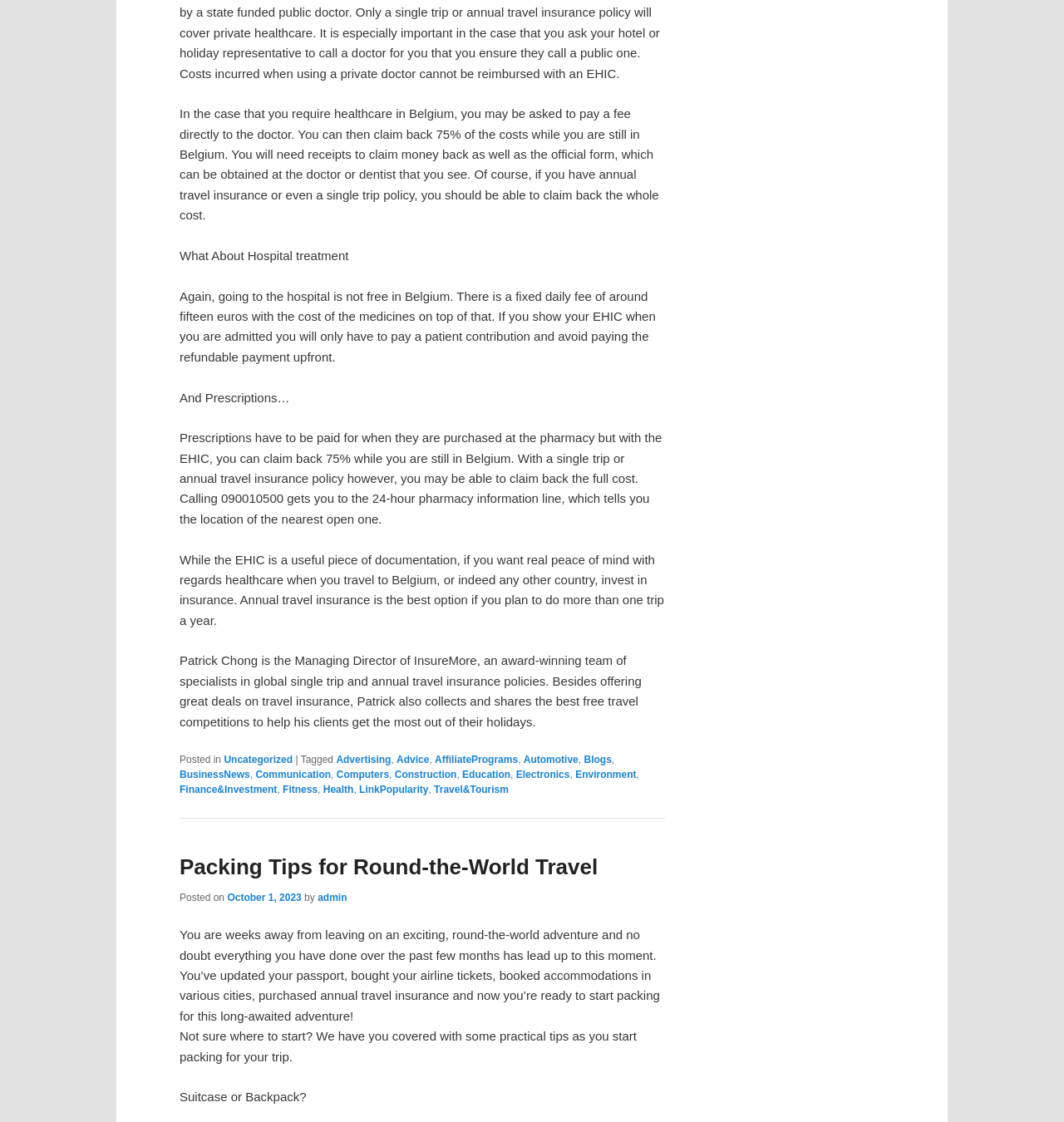Who is the Managing Director of InsureMore?
Using the details shown in the screenshot, provide a comprehensive answer to the question.

According to the webpage, Patrick Chong is the Managing Director of InsureMore, an award-winning team of specialists in global single trip and annual travel insurance policies.